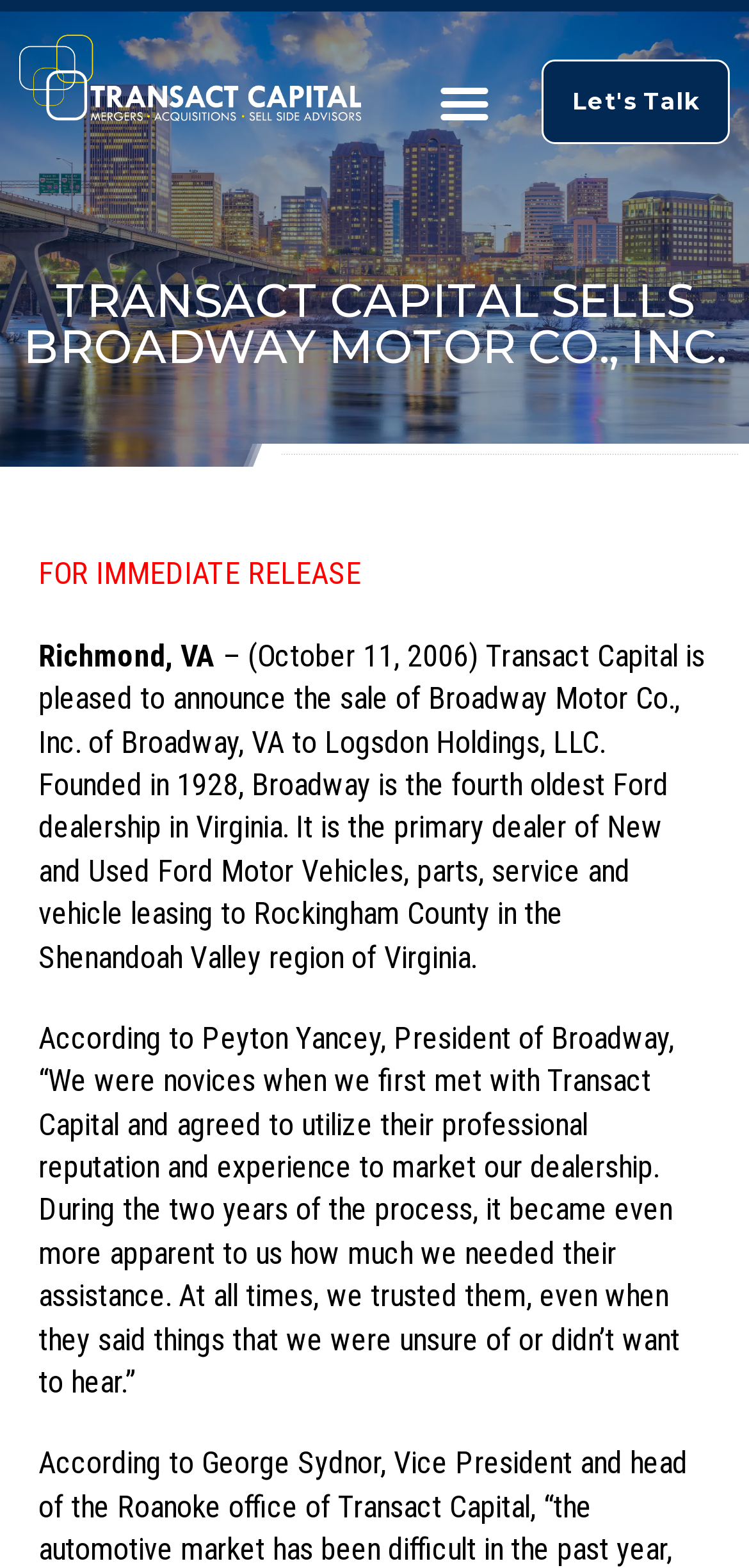Create a detailed description of the webpage's content and layout.

The webpage appears to be a press release or news article from Transact Capital. At the top left, there is a link with no text, followed by a button labeled "Menu Toggle" to the right. Further to the right, there is another link labeled "Let's Talk". 

Below these elements, there is a prominent heading that reads "TRANSACT CAPITAL SELLS BROADWAY MOTOR CO., INC.". 

Underneath the heading, there are three blocks of text. The first block is labeled "FOR IMMEDIATE RELEASE" and is followed by the location "Richmond, VA". The second block of text provides details about the sale of Broadway Motor Co., Inc., including the date and the parties involved. The third block of text is a quote from Peyton Yancey, President of Broadway, discussing their experience with Transact Capital.